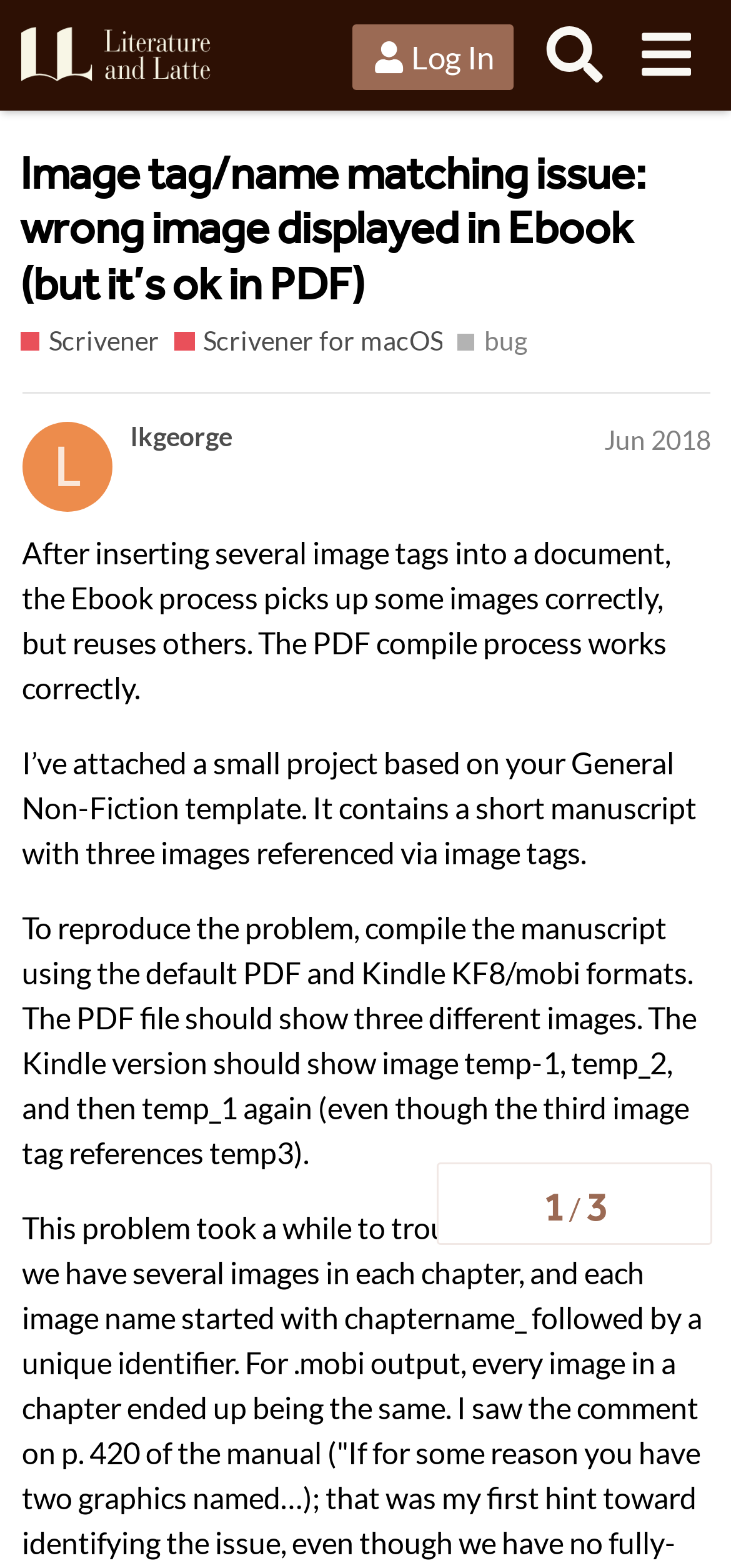What is the format of the file that should show image temp-1, temp_2, and then temp_1 again?
Give a detailed response to the question by analyzing the screenshot.

According to the text, the Kindle version should show image temp-1, temp_2, and then temp_1 again. This information can be found in the third paragraph of the text, where it says 'The Kindle version should show image temp-1, temp_2, and then temp_1 again (even though the third image tag references temp3).'